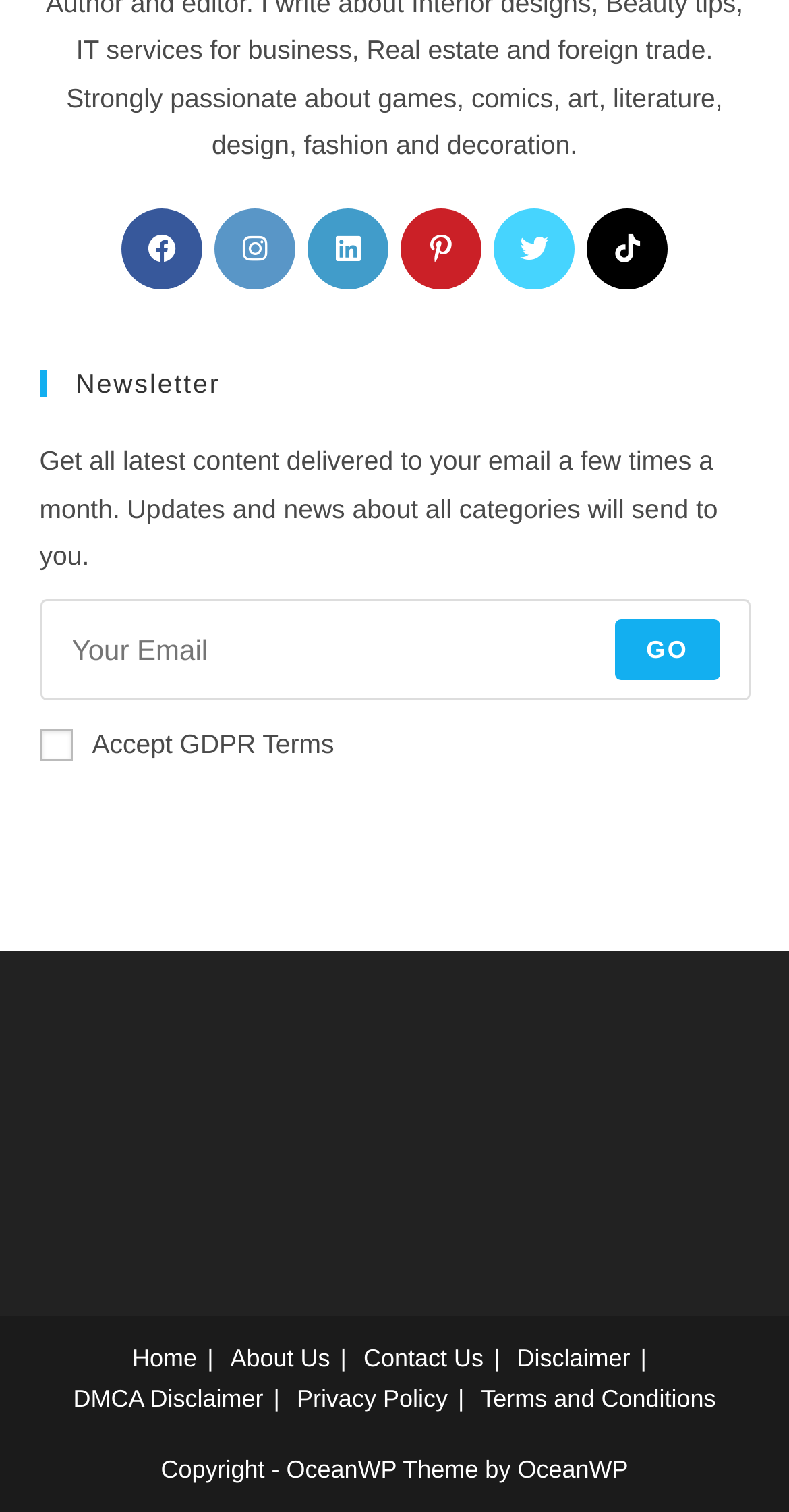Determine the bounding box coordinates of the region to click in order to accomplish the following instruction: "Subscribe to the newsletter". Provide the coordinates as four float numbers between 0 and 1, specifically [left, top, right, bottom].

[0.05, 0.397, 0.95, 0.464]